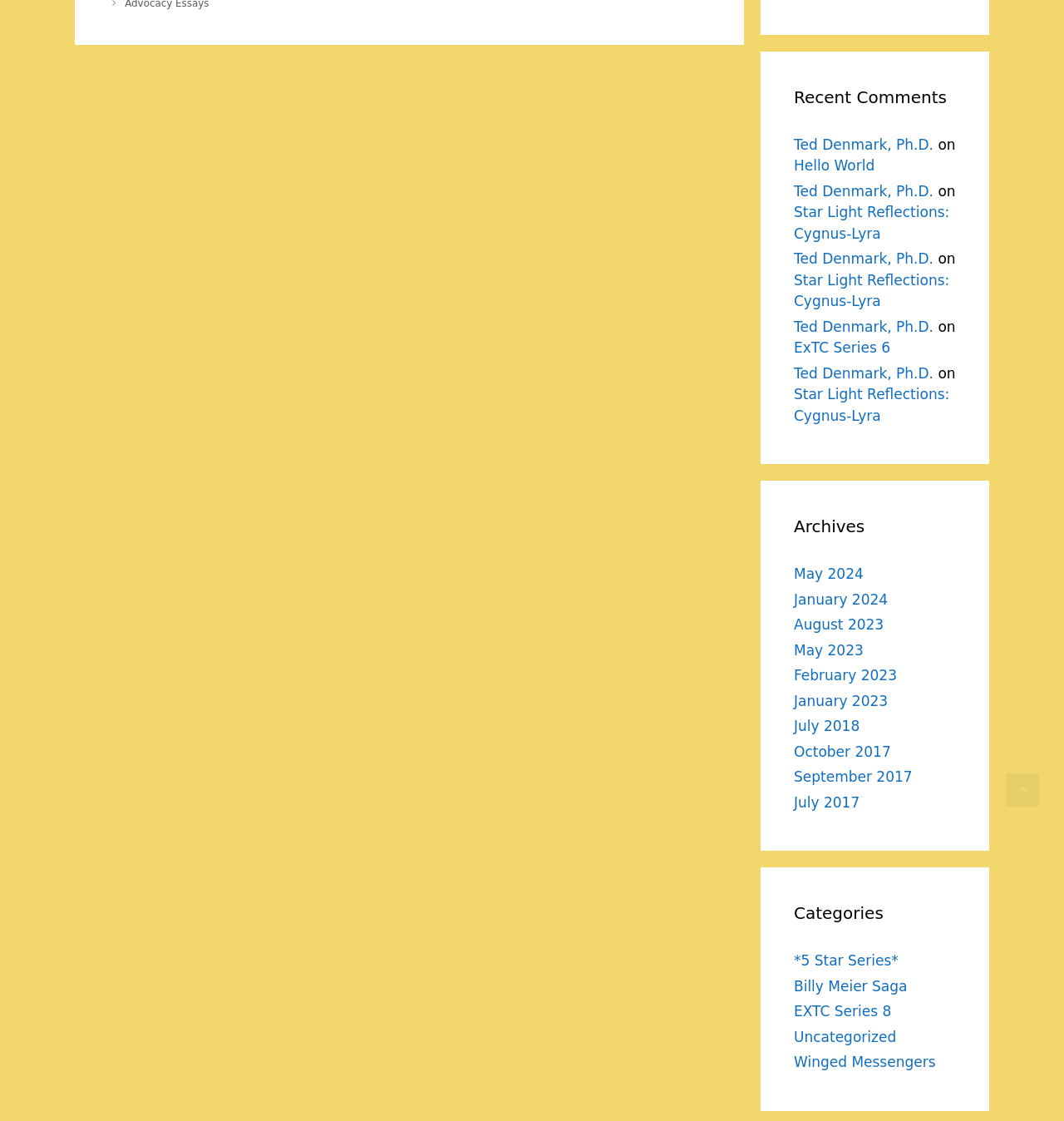Please specify the coordinates of the bounding box for the element that should be clicked to carry out this instruction: "Explore the category '5 Star Series'". The coordinates must be four float numbers between 0 and 1, formatted as [left, top, right, bottom].

[0.746, 0.849, 0.844, 0.864]